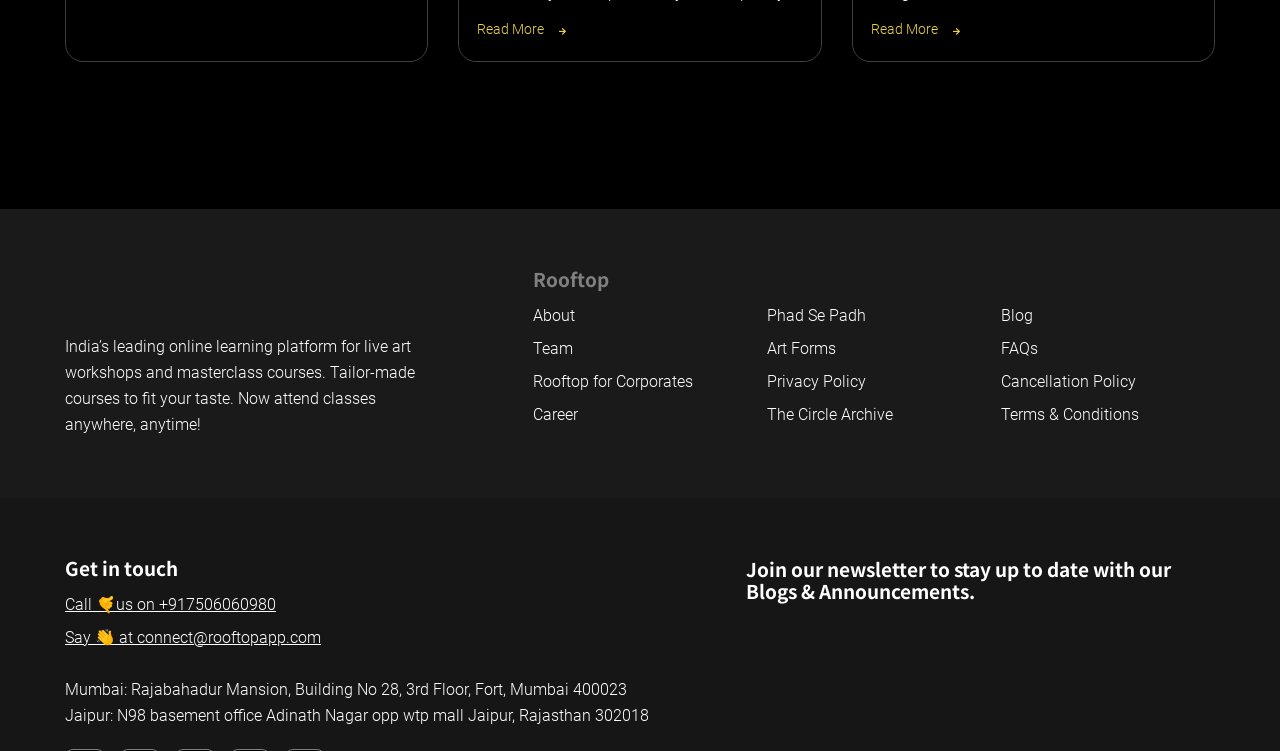Using the format (top-left x, top-left y, bottom-right x, bottom-right y), provide the bounding box coordinates for the described UI element. All values should be floating point numbers between 0 and 1: Say 👋 at connect@rooftopapp.com

[0.051, 0.832, 0.567, 0.867]